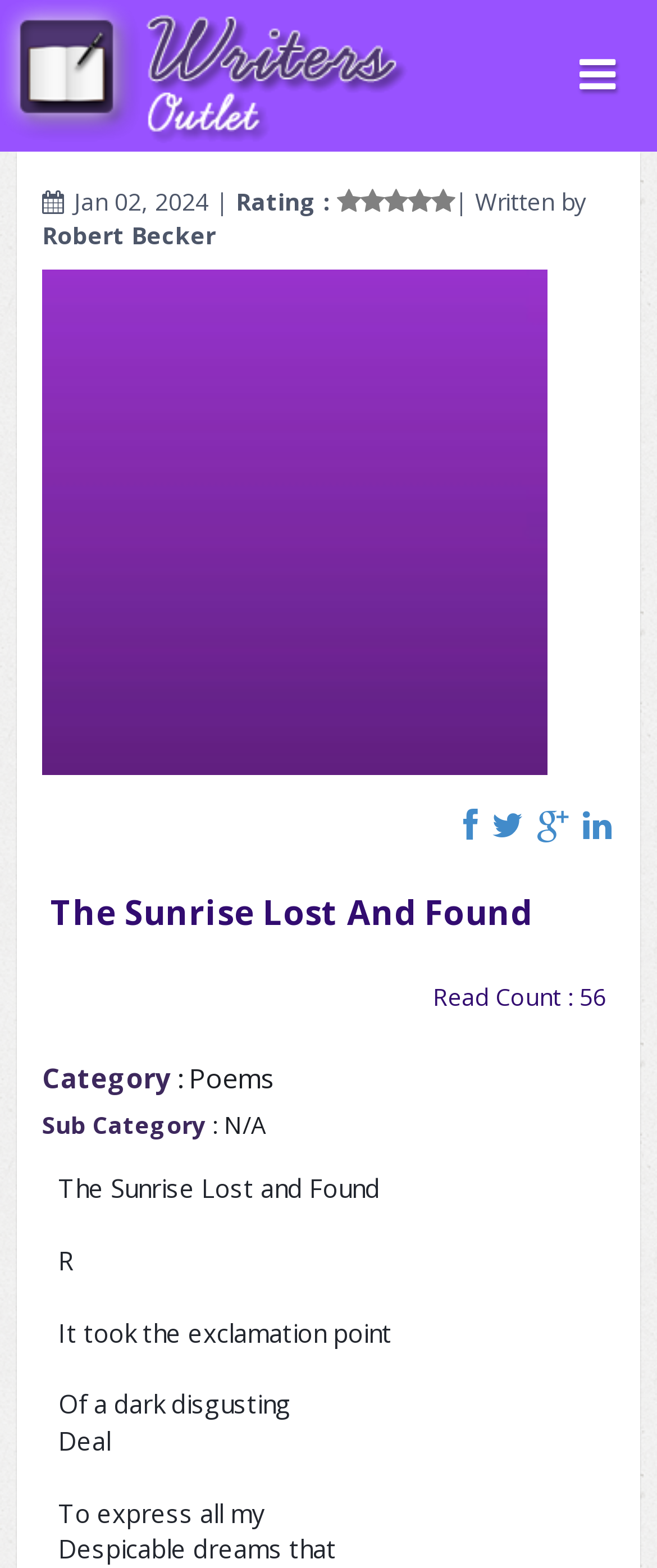Please identify the bounding box coordinates of the element that needs to be clicked to execute the following command: "Read the poem". Provide the bounding box using four float numbers between 0 and 1, formatted as [left, top, right, bottom].

[0.088, 0.747, 0.578, 0.768]